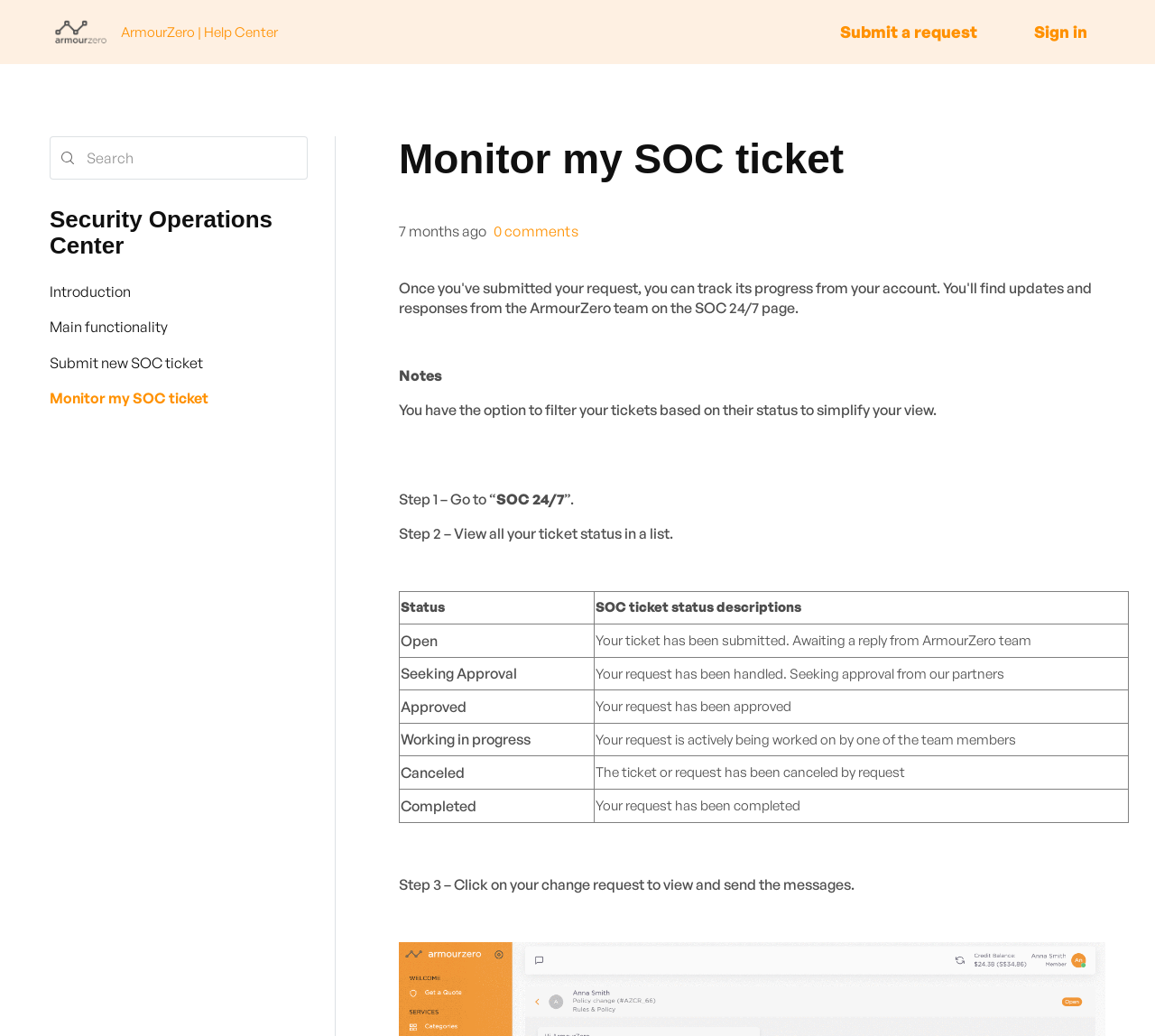How many SOC ticket statuses are there?
Please ensure your answer is as detailed and informative as possible.

The SOC ticket statuses can be found in the table on the webpage. There are 6 rows in the table, each representing a different status: Open, Seeking Approval, Approved, Working in Progress, Canceled, and Completed.